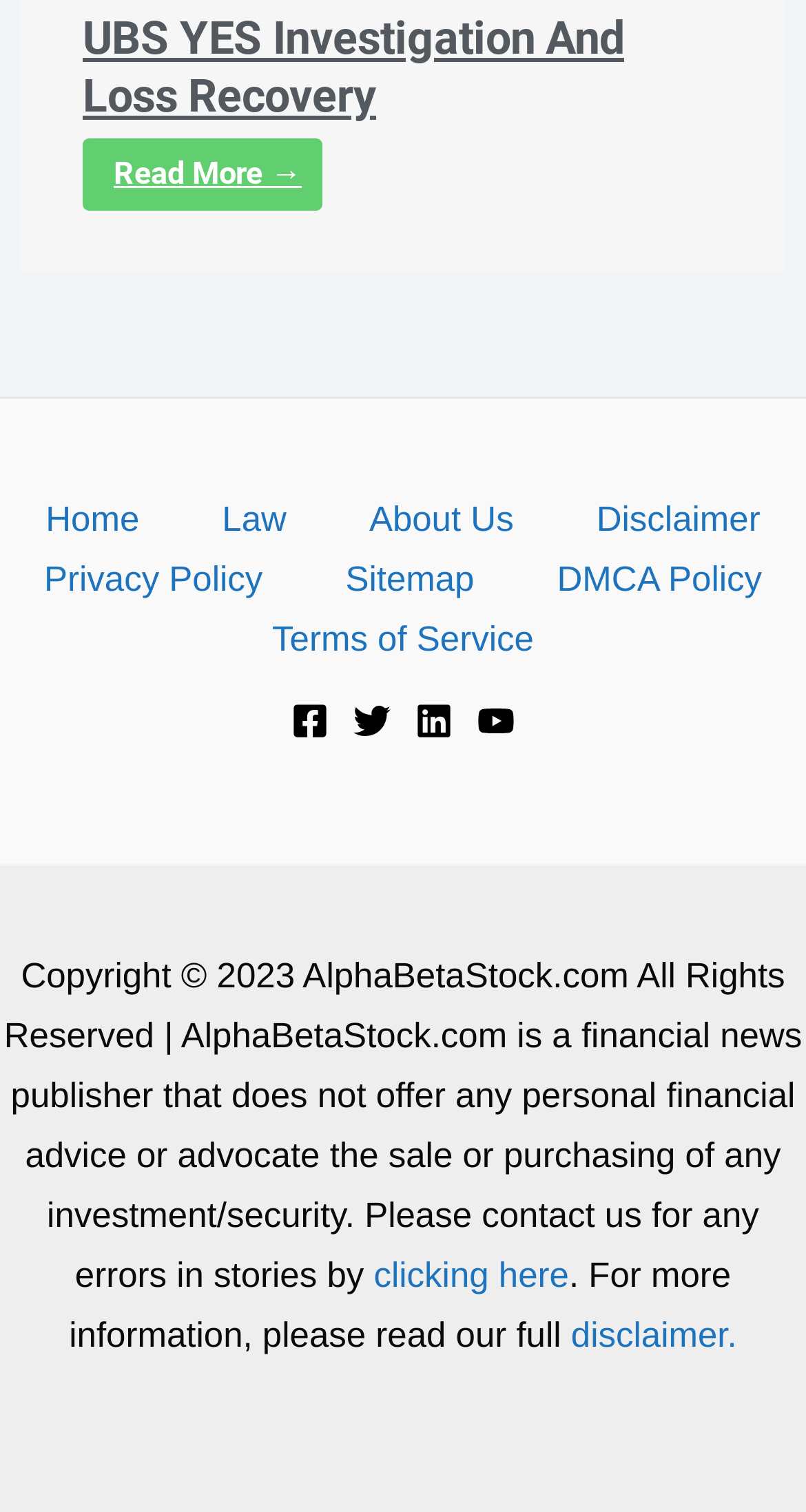Respond with a single word or short phrase to the following question: 
How many social media links are present at the bottom of the webpage?

4